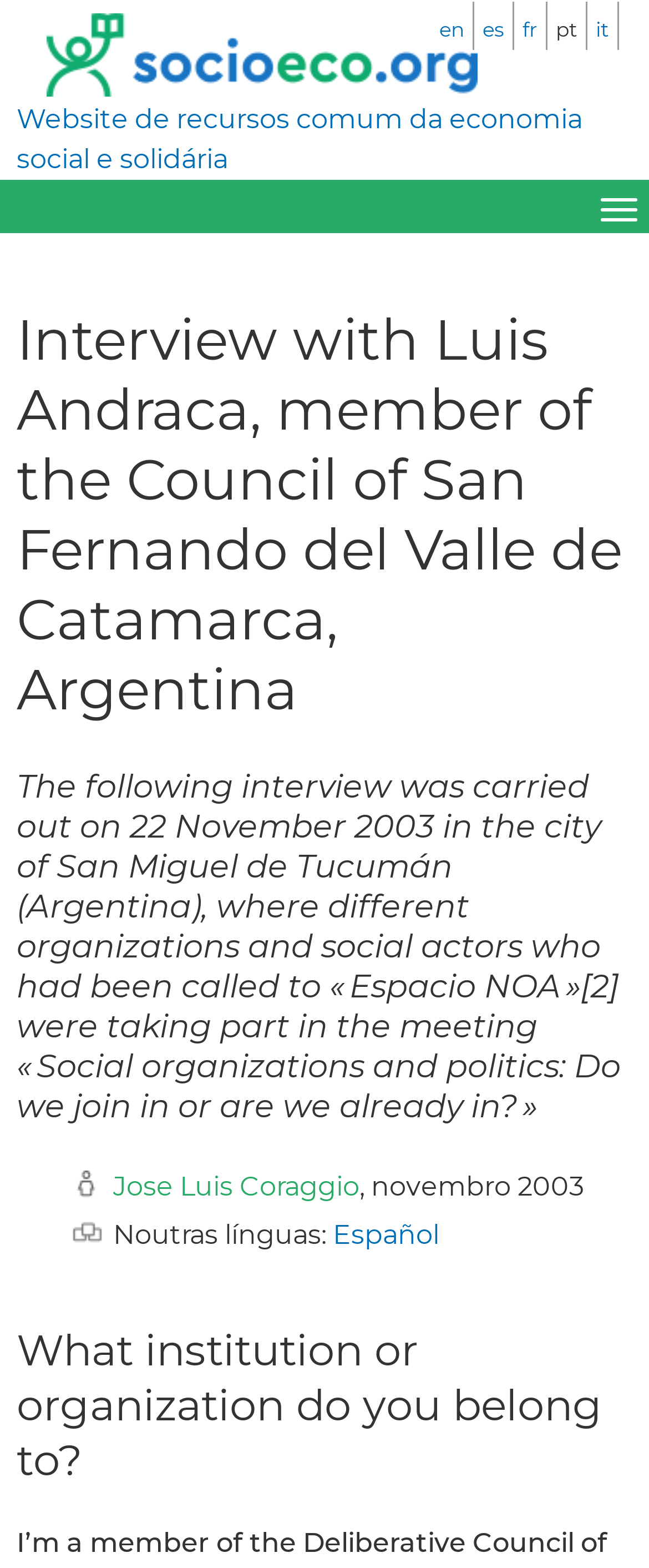Give the bounding box coordinates for the element described by: "FUNKYPANCAKEan eye for the mundane".

None